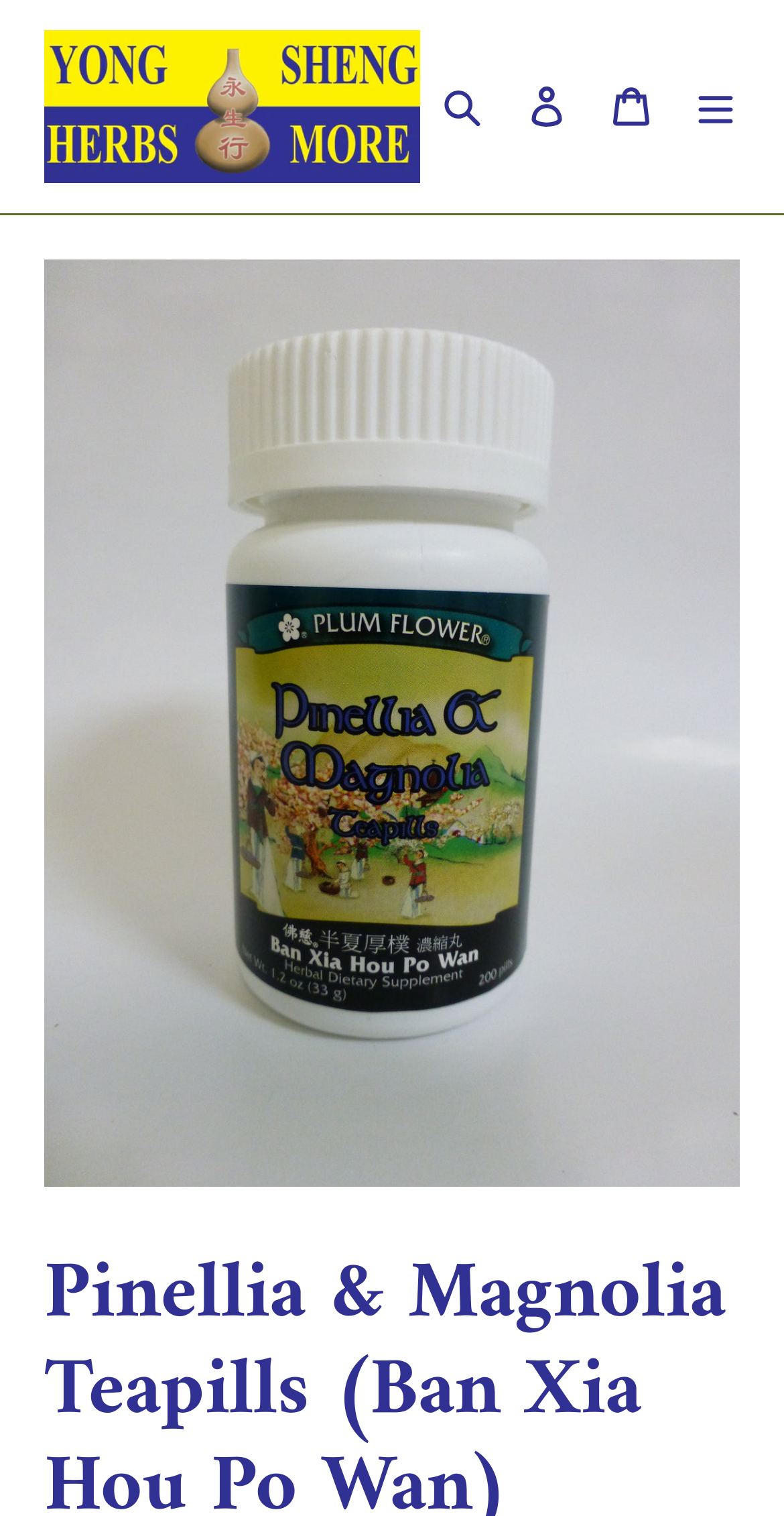Is the menu expanded?
Relying on the image, give a concise answer in one word or a brief phrase.

No